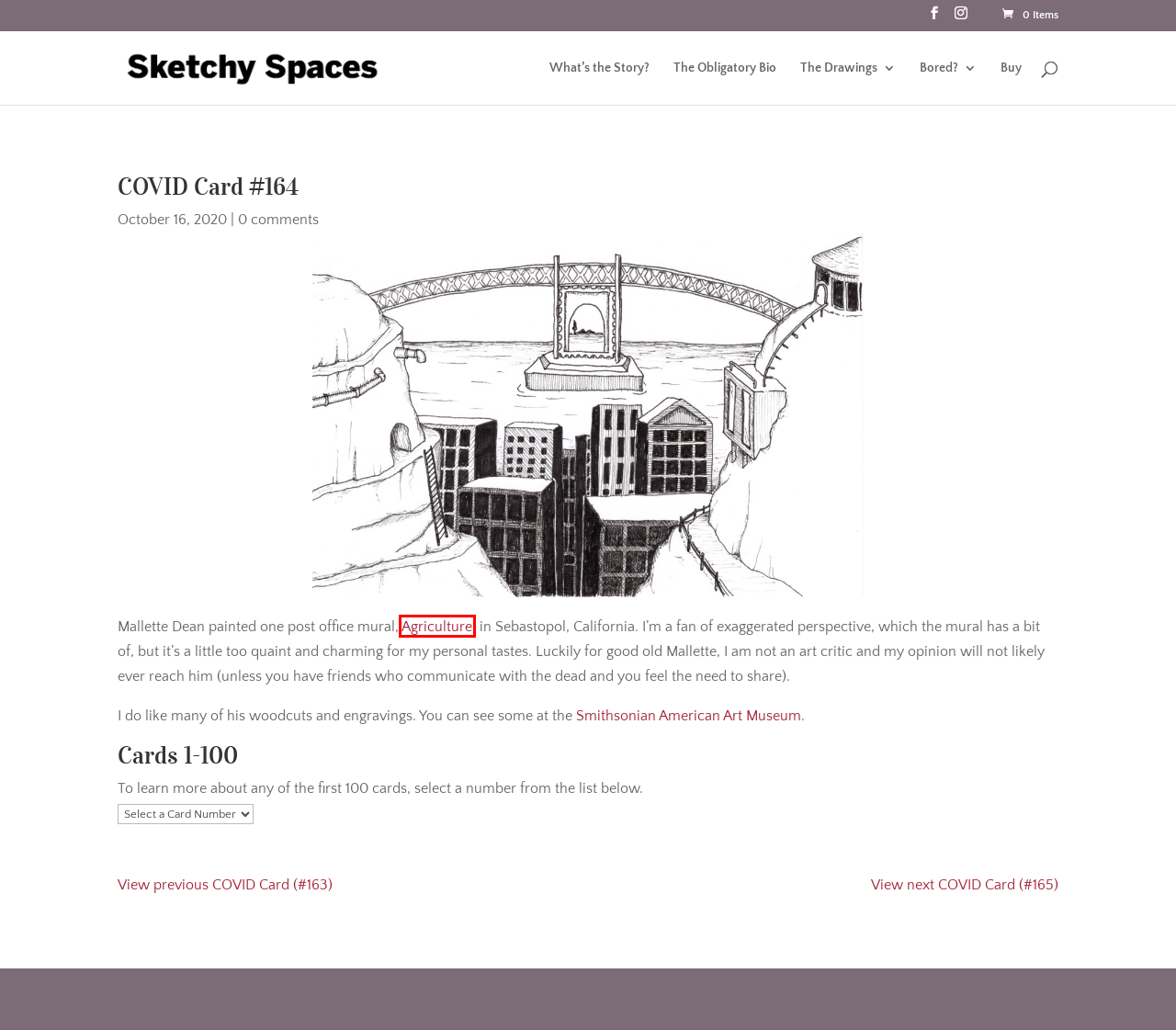Analyze the screenshot of a webpage featuring a red rectangle around an element. Pick the description that best fits the new webpage after interacting with the element inside the red bounding box. Here are the candidates:
A. The Obligatory Bio | Sketchy Spaces
B. COVID Card Postcard Set | Sketchy Spaces
C. COVID Card #165 | Sketchy Spaces
D. What’s the Story? | Sketchy Spaces
E. Sketchy Spaces |
F. Cart | Sketchy Spaces
G. Post Office Mural - Sebastopol CA - Living New Deal
H. COVID Card #163 | Sketchy Spaces

G